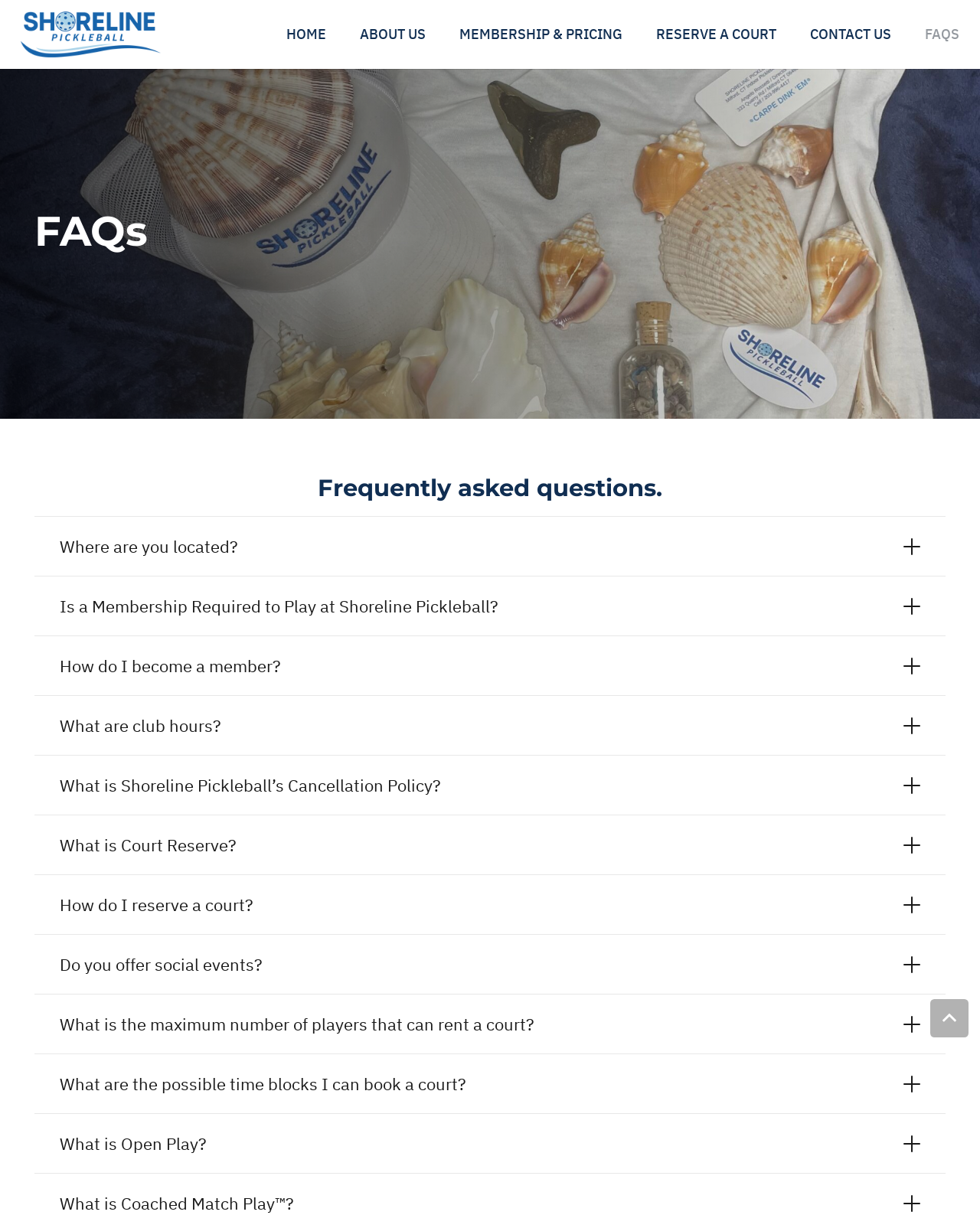Provide your answer to the question using just one word or phrase: How many links are in the top navigation menu?

6